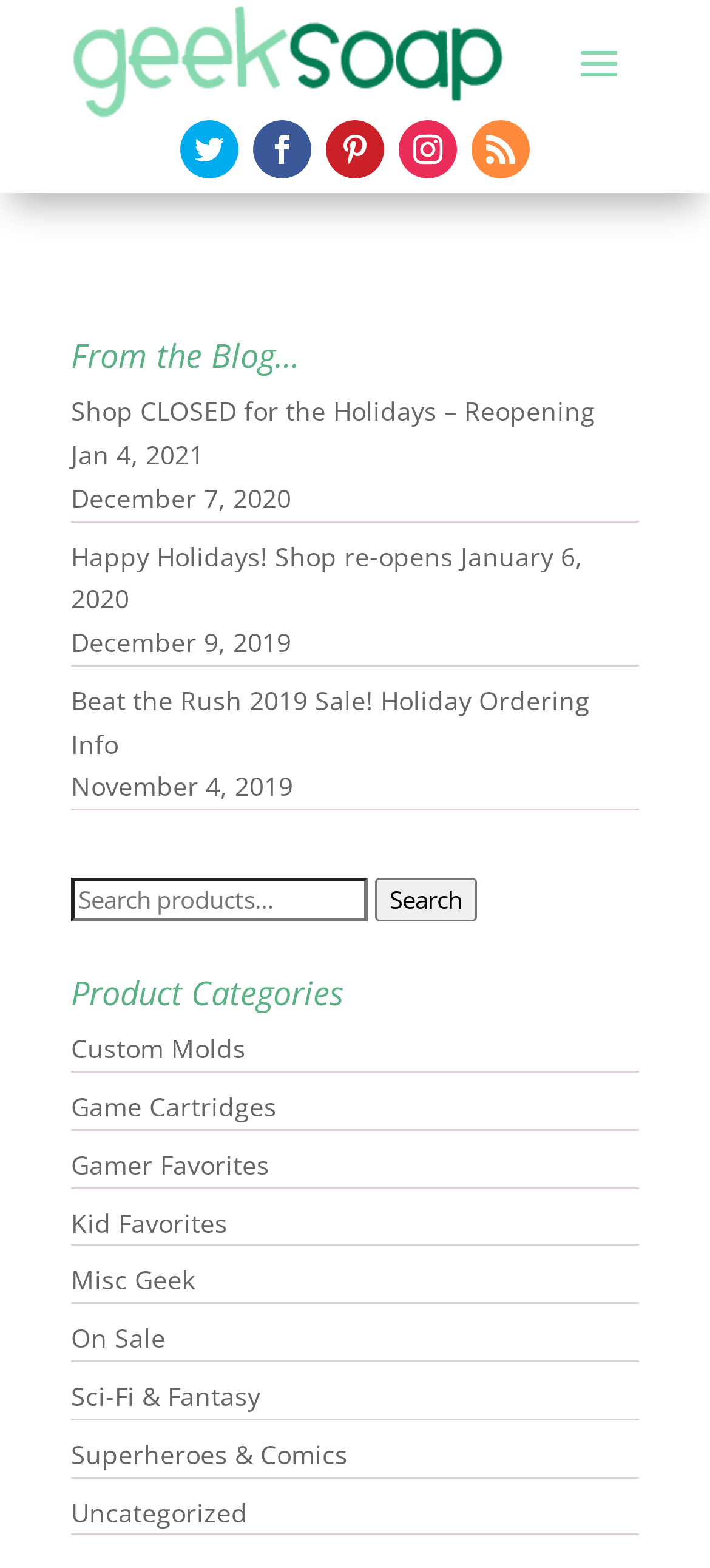Please locate the bounding box coordinates of the region I need to click to follow this instruction: "Read the latest blog post".

[0.1, 0.251, 0.838, 0.301]